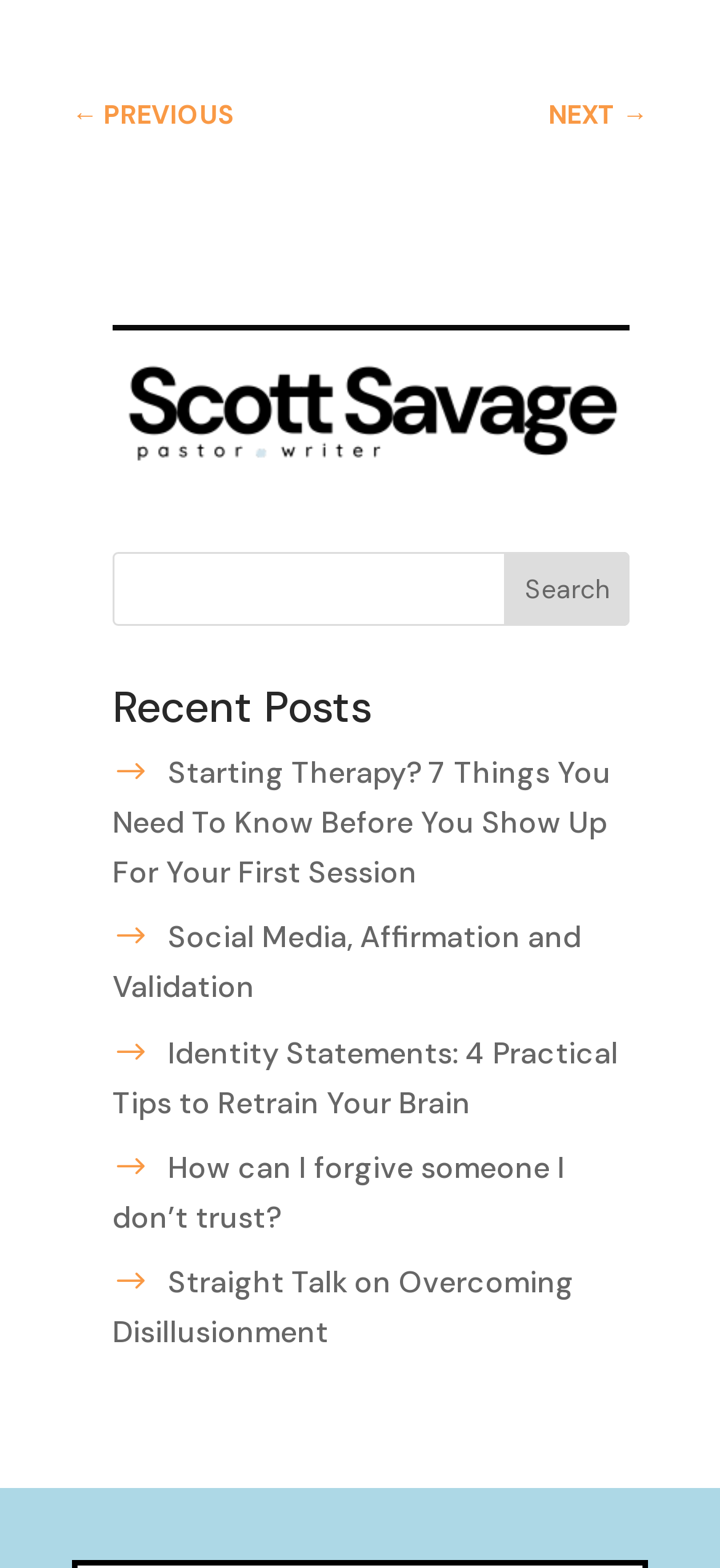Please identify the bounding box coordinates of the clickable element to fulfill the following instruction: "read recent posts". The coordinates should be four float numbers between 0 and 1, i.e., [left, top, right, bottom].

[0.156, 0.438, 0.874, 0.476]